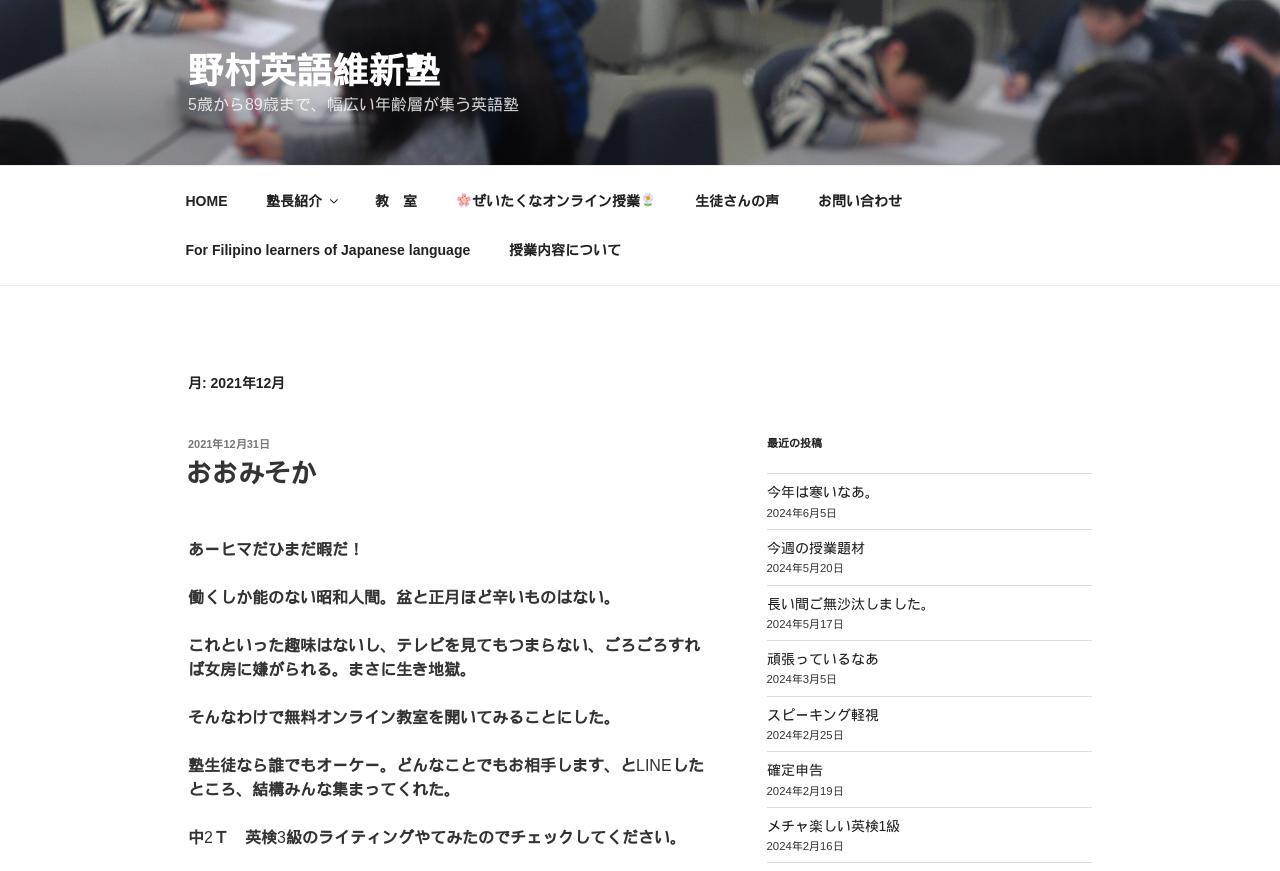Find the bounding box coordinates of the area that needs to be clicked in order to achieve the following instruction: "View the teacher's introduction". The coordinates should be specified as four float numbers between 0 and 1, i.e., [left, top, right, bottom].

[0.194, 0.203, 0.276, 0.259]